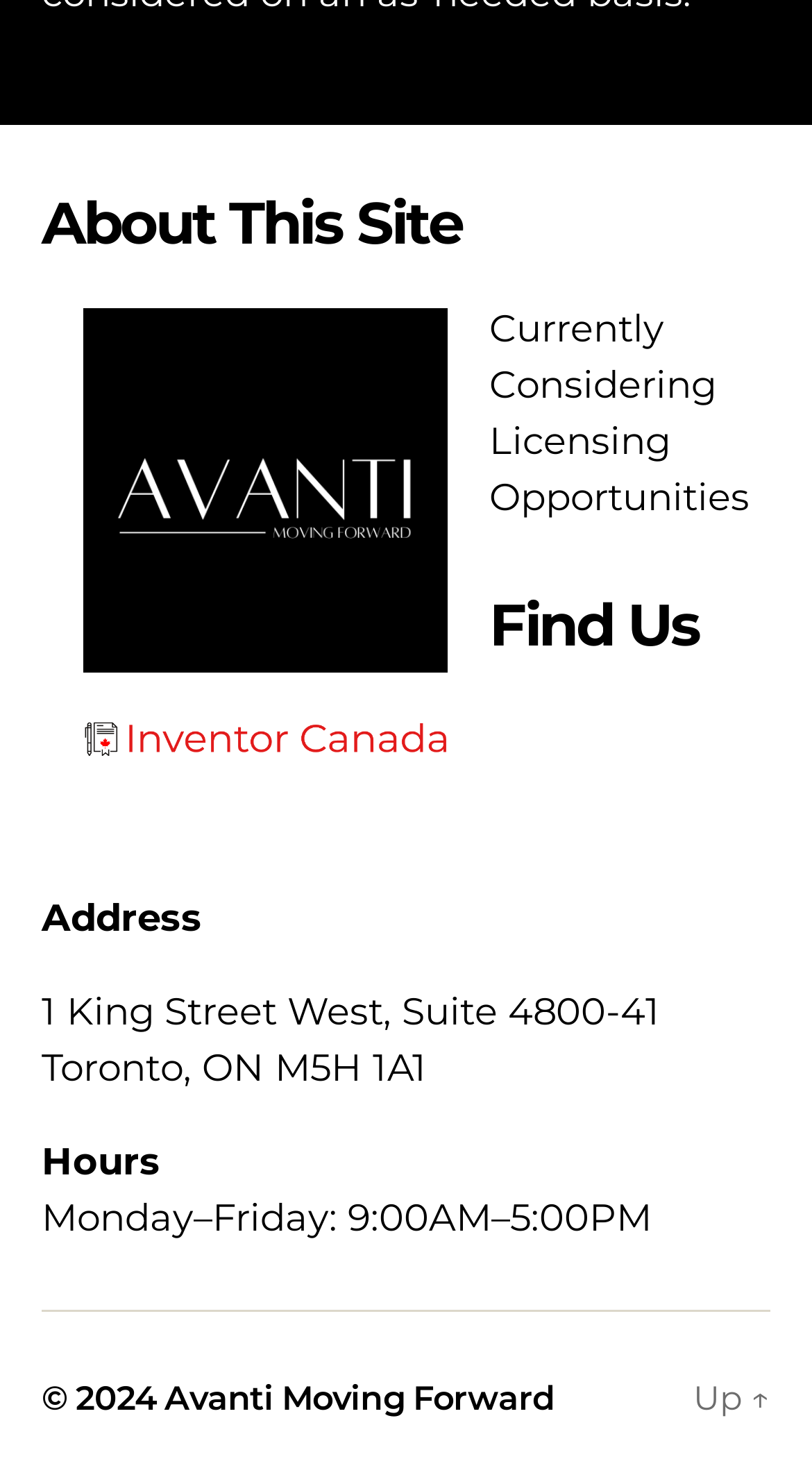Calculate the bounding box coordinates of the UI element given the description: "Avanti Moving Forward".

[0.203, 0.929, 0.683, 0.955]